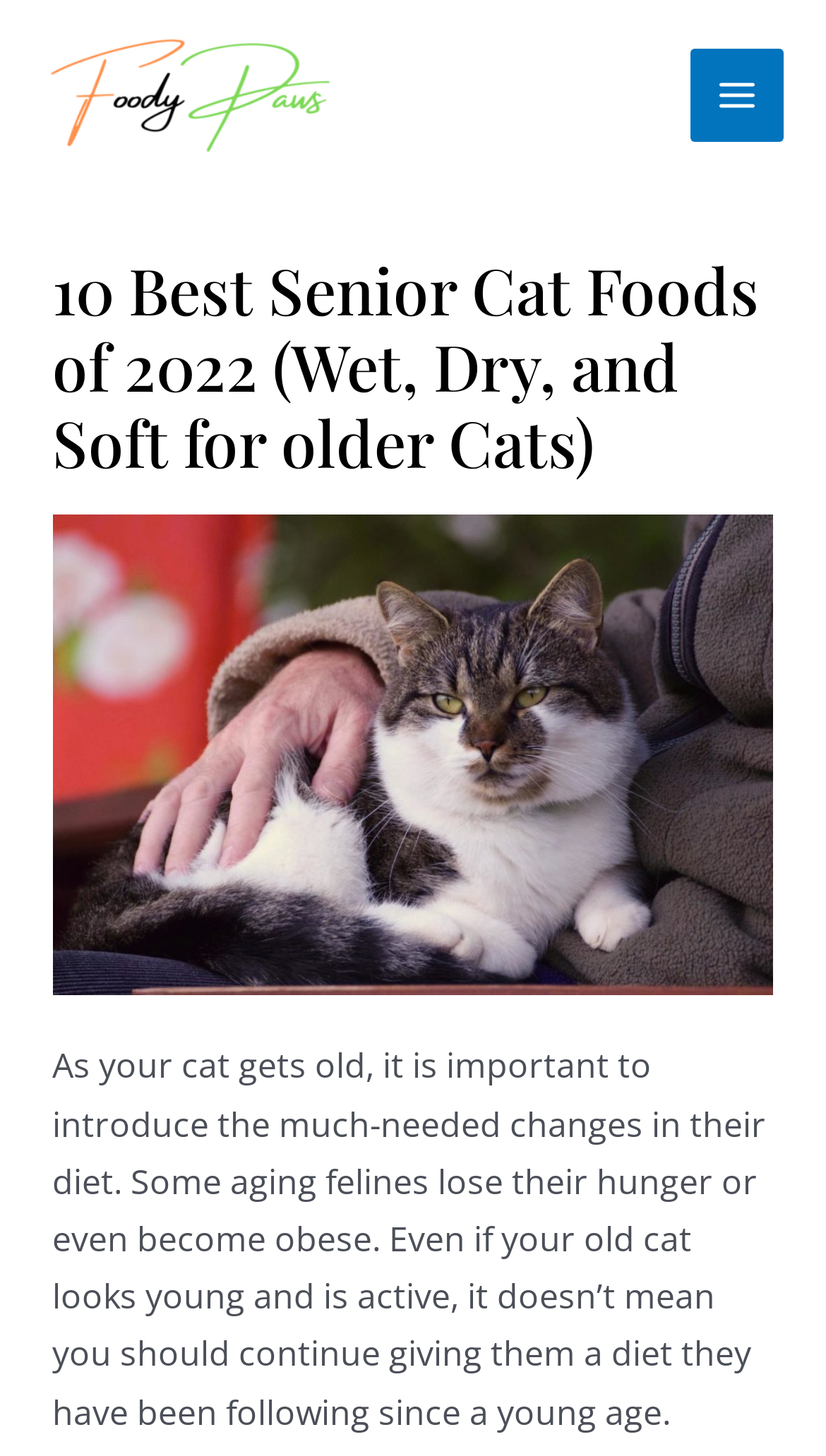Extract the top-level heading from the webpage and provide its text.

10 Best Senior Cat Foods of 2022 (Wet, Dry, and Soft for older Cats)